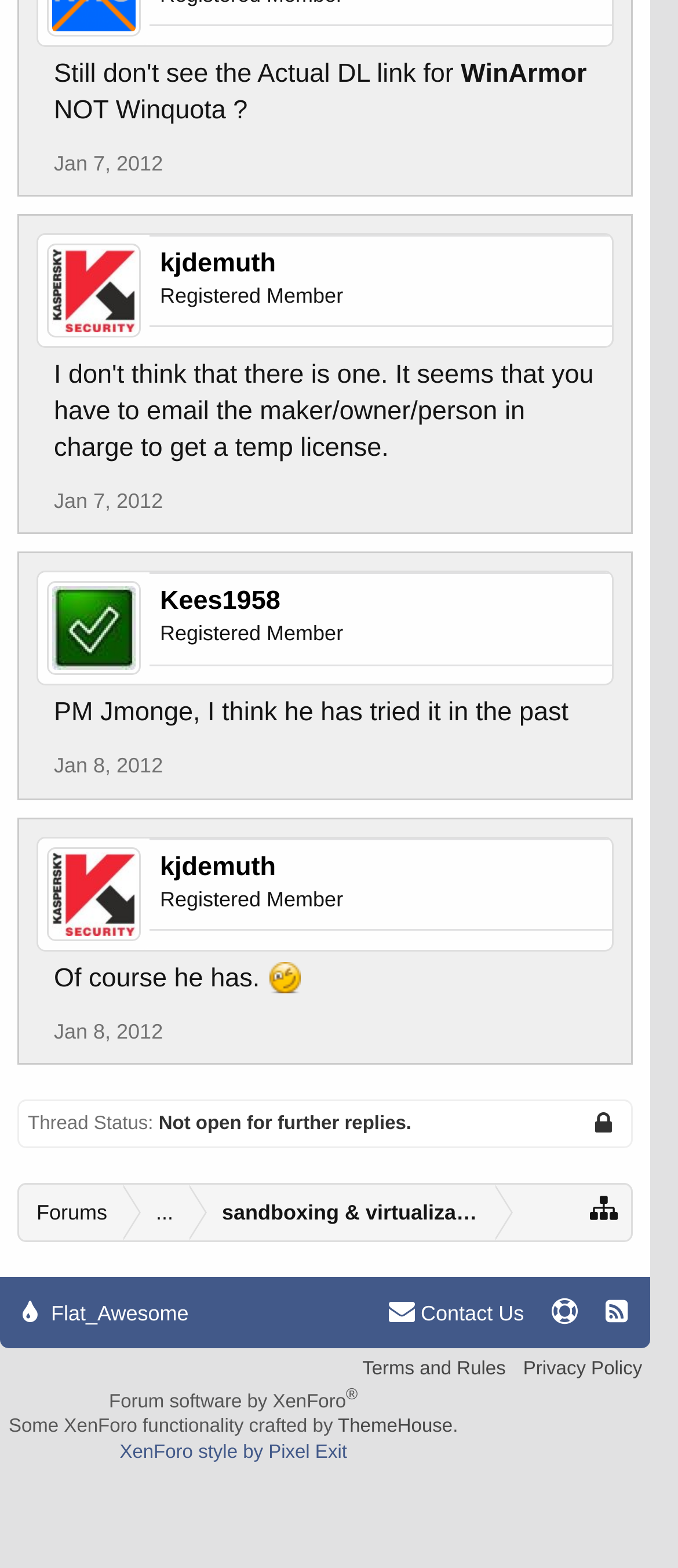Using the description "kjdemuth", locate and provide the bounding box of the UI element.

[0.236, 0.542, 0.888, 0.564]